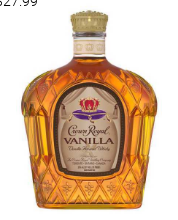List and describe all the prominent features within the image.

This image displays a bottle of Crown Royal Vanilla Flavored Whisky, characterized by its distinctive regal design and rich amber color. The bottle features an elegant, diamond-patterned glass that reflects its high-quality craftsmanship. Crown Royal is known for its smooth and rich flavor profile, and this particular variant offers a sweet, vanilla-infused twist that appeals to whiskey enthusiasts. The price tag of $27.99 suggests this premium liquor is accessible yet luxurious, making it a great option for both casual drinkers and collectors alike.